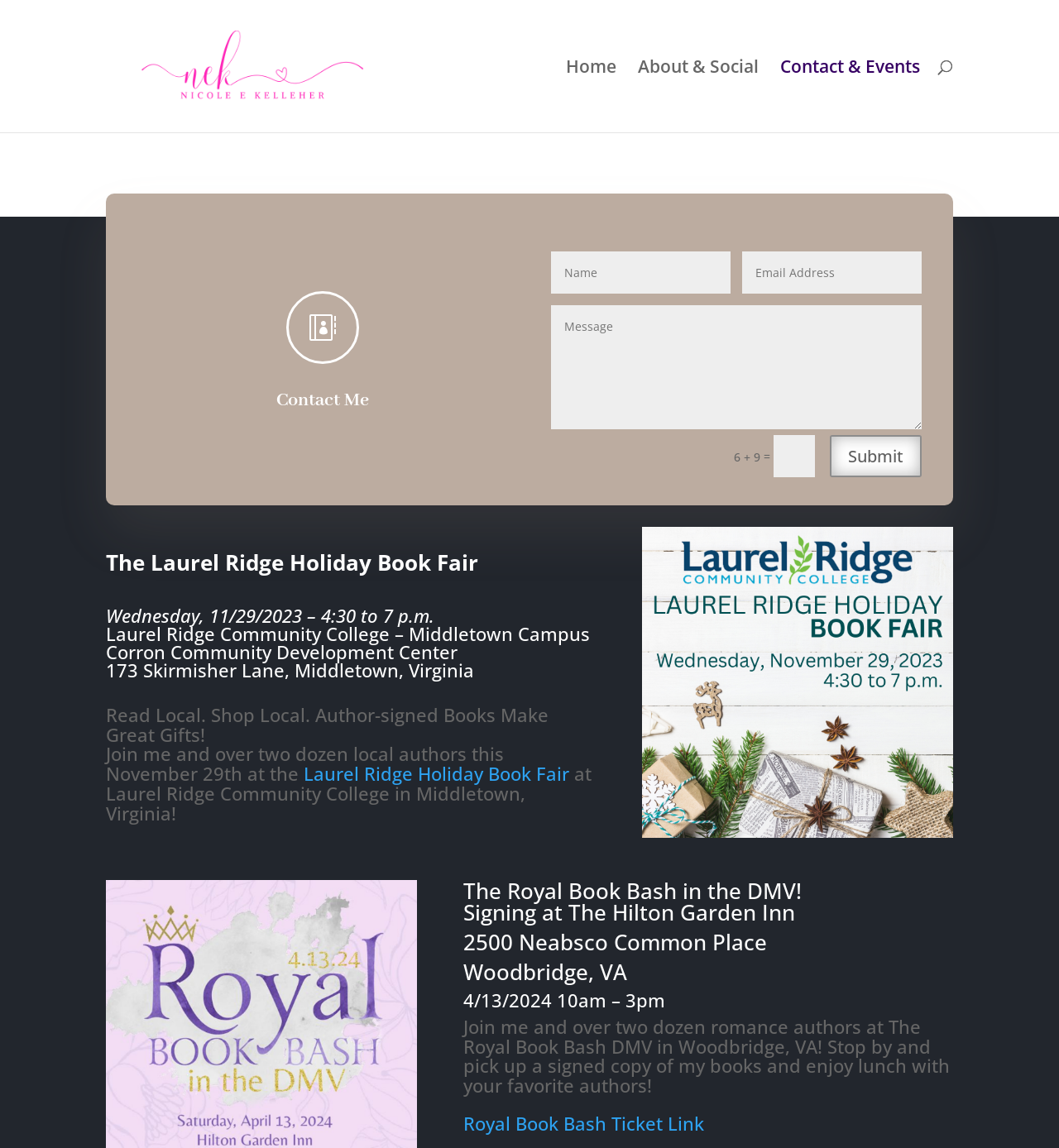Please identify the bounding box coordinates of the element on the webpage that should be clicked to follow this instruction: "Fill in the first text box". The bounding box coordinates should be given as four float numbers between 0 and 1, formatted as [left, top, right, bottom].

[0.521, 0.219, 0.69, 0.256]